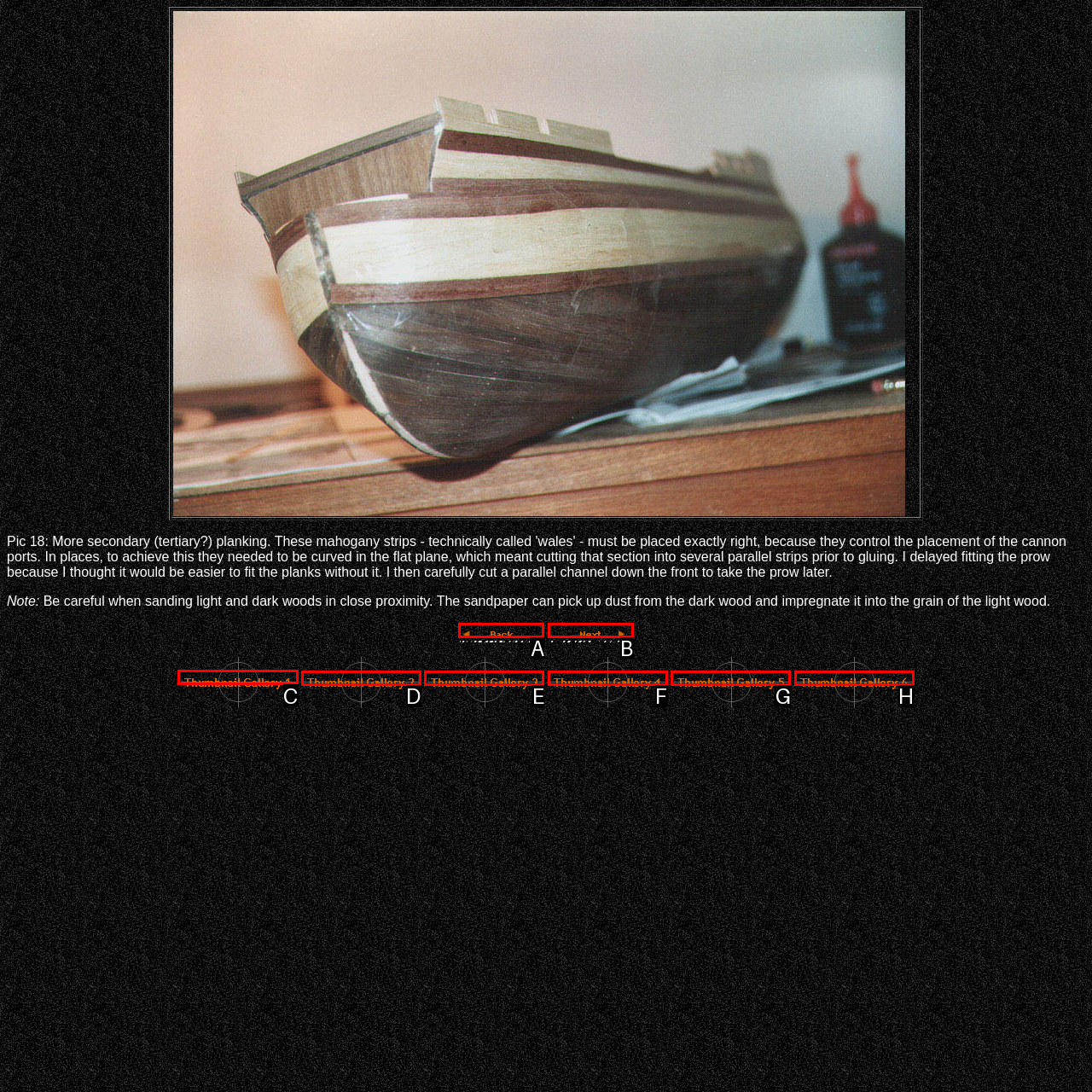Determine which HTML element should be clicked to carry out the following task: view thumbnail gallery 1 Respond with the letter of the appropriate option.

C